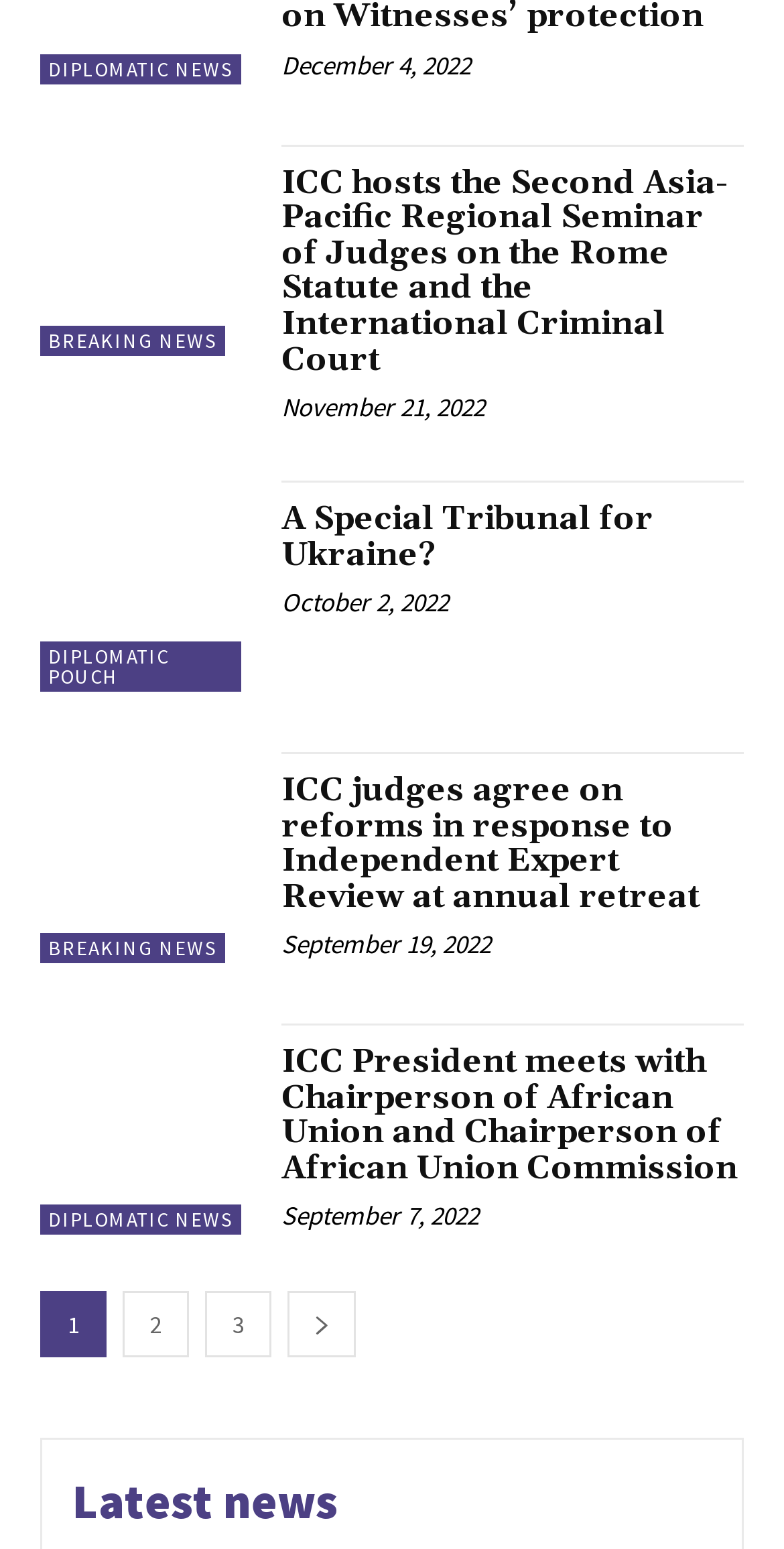What is the date of the third news article? Based on the image, give a response in one word or a short phrase.

October 2, 2022